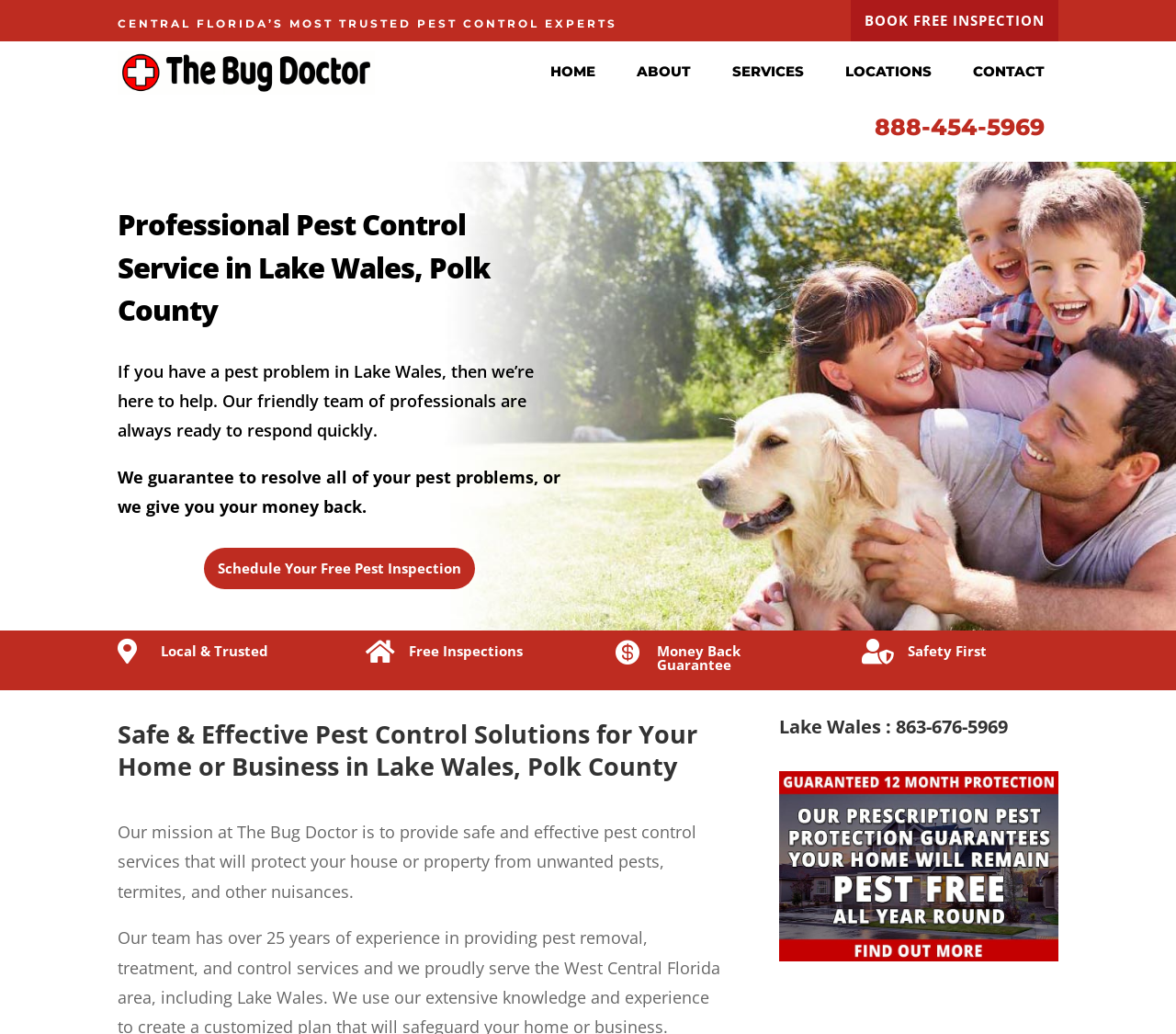What is the name of the pest control service? Refer to the image and provide a one-word or short phrase answer.

The Bug Doctor